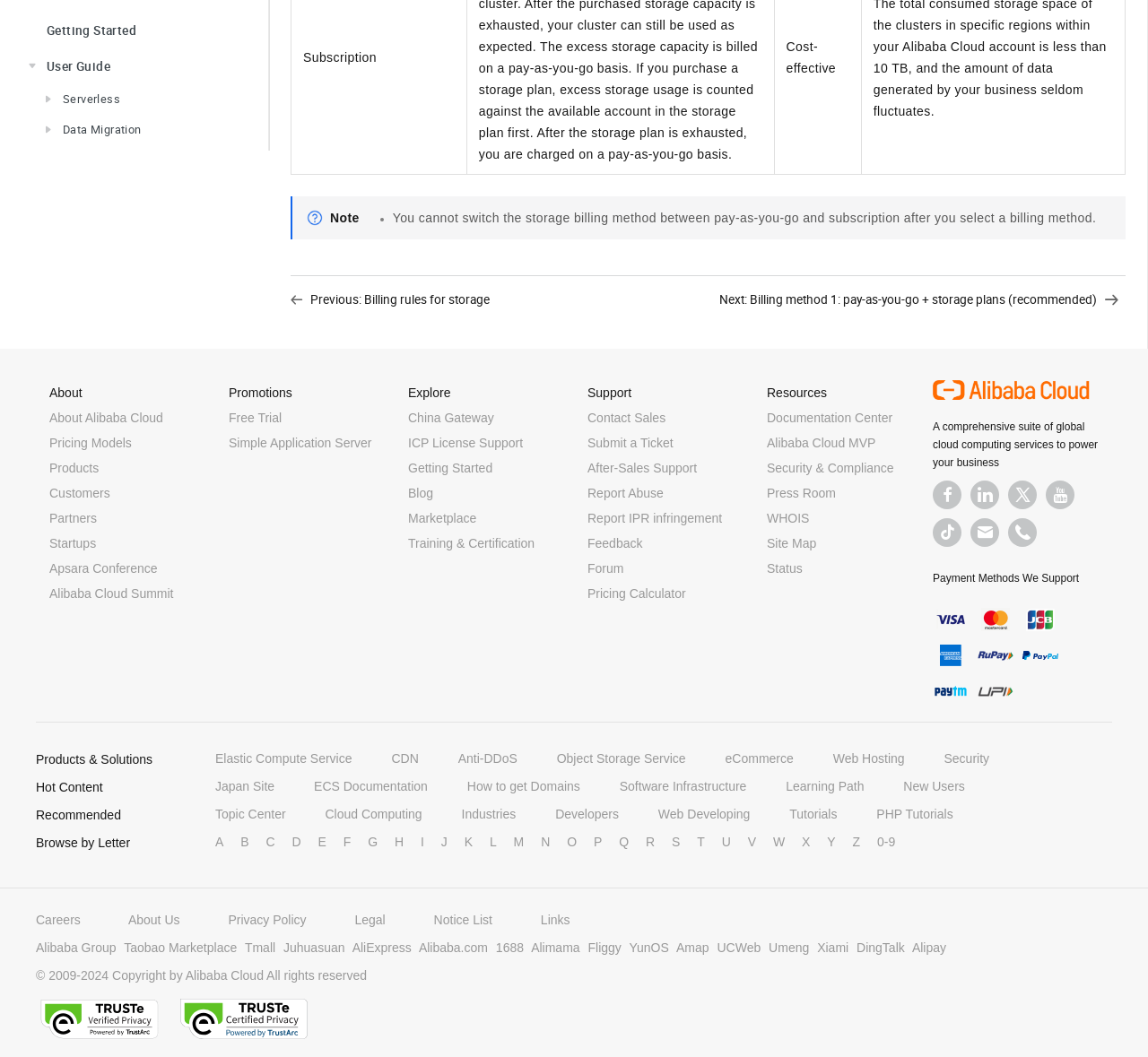Provide a one-word or brief phrase answer to the question:
How many social media links are present at the bottom of the webpage?

6